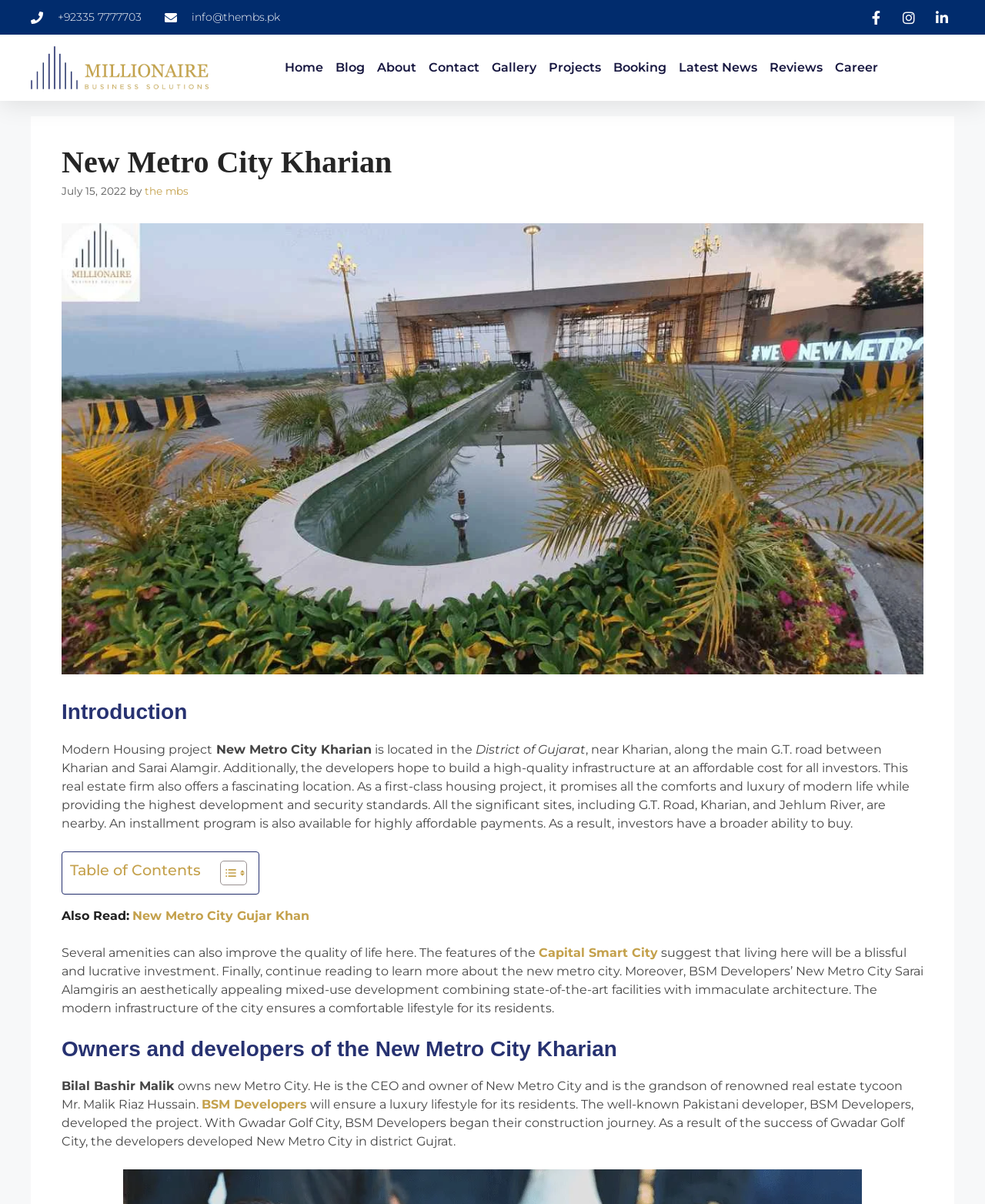Pinpoint the bounding box coordinates of the element that must be clicked to accomplish the following instruction: "Learn more about the project". The coordinates should be in the format of four float numbers between 0 and 1, i.e., [left, top, right, bottom].

[0.062, 0.616, 0.938, 0.69]